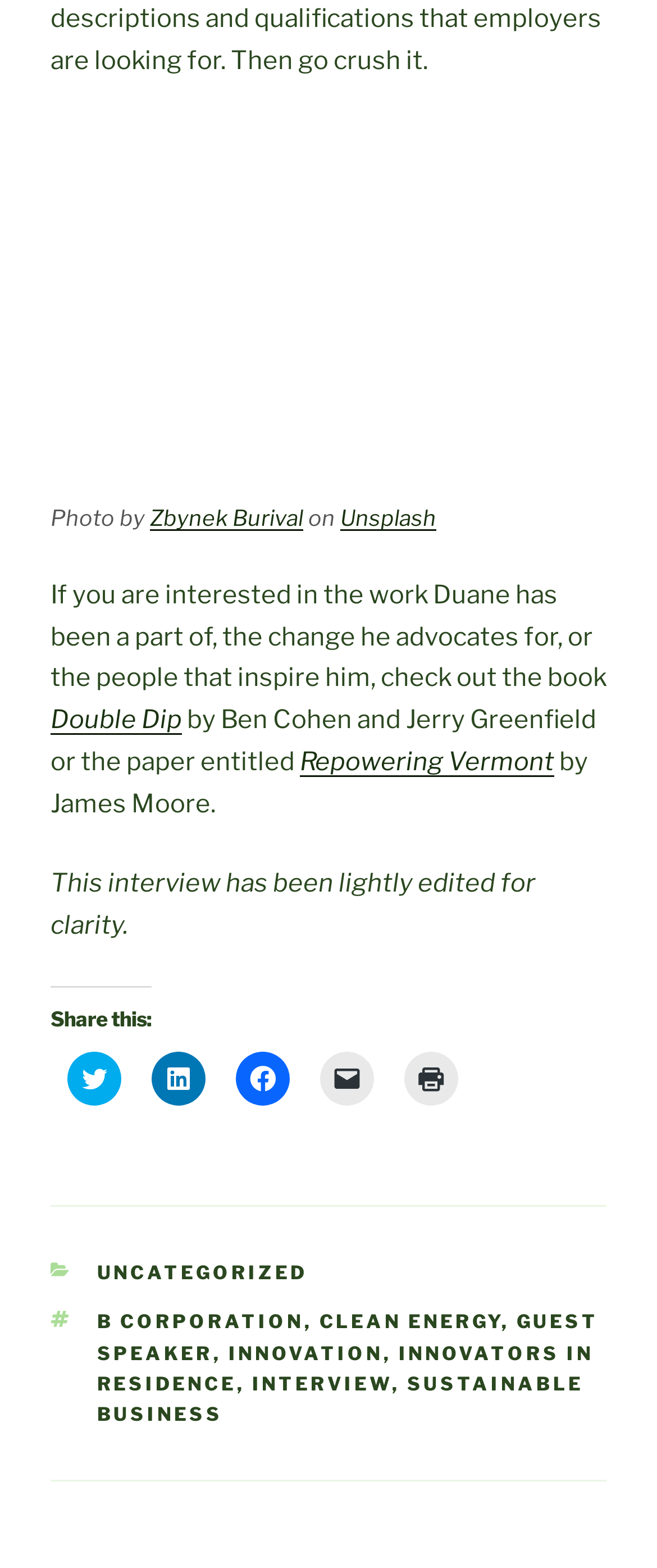Locate the bounding box coordinates of the segment that needs to be clicked to meet this instruction: "Read more about Double Dip".

[0.077, 0.45, 0.277, 0.469]